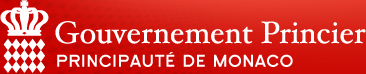What is written below the crown?
Provide a short answer using one word or a brief phrase based on the image.

Gouvernement Princier